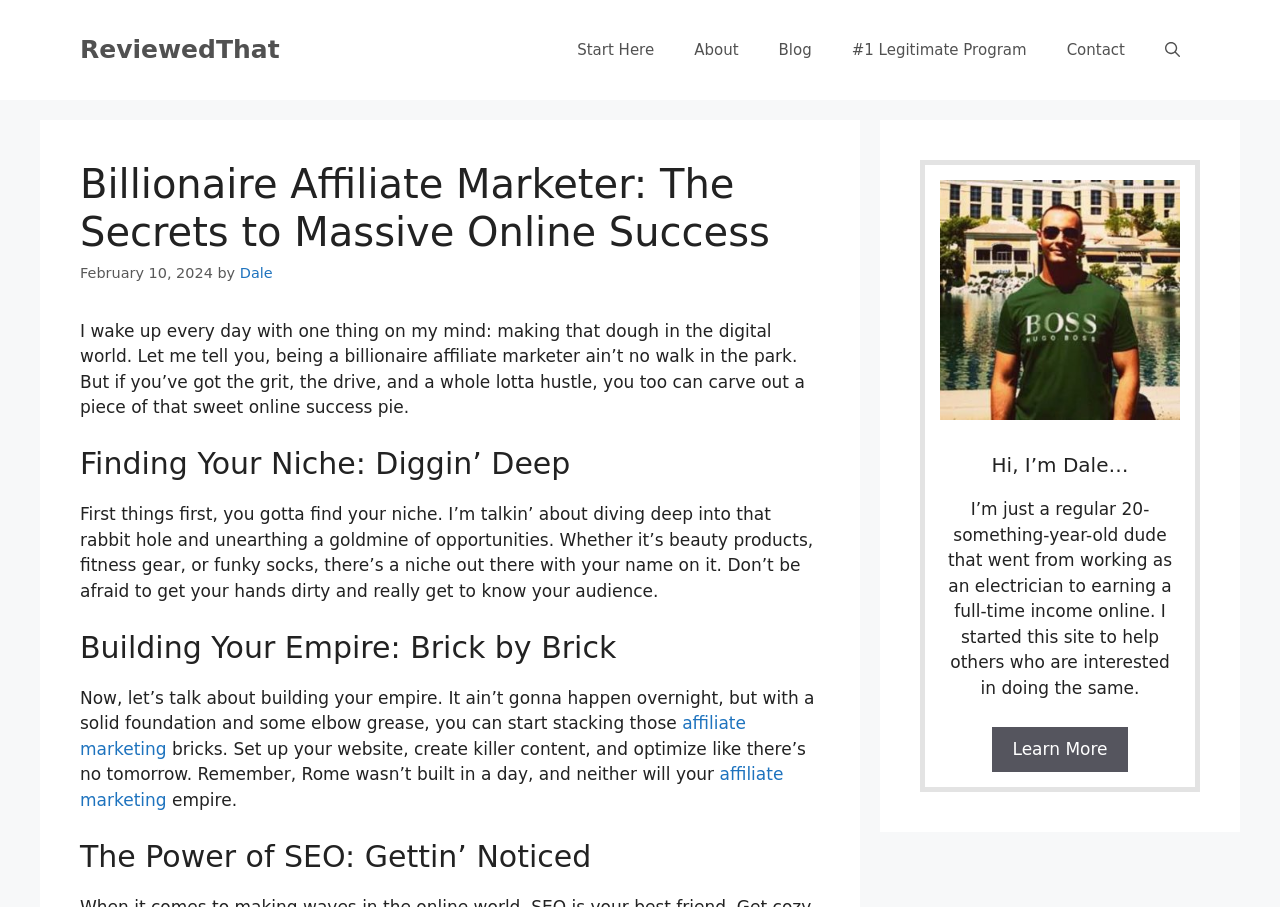Provide an in-depth description of the elements and layout of the webpage.

The webpage is about a billionaire affiliate marketer, with a focus on making money online. At the top, there is a banner with the site's name, "ReviewedThat", and a navigation menu with links to "Start Here", "About", "Blog", "#1 Legitimate Program", "Contact", and "Open Search Bar". 

Below the navigation menu, there is a heading that reads "Billionaire Affiliate Marketer: The Secrets to Massive Online Success" followed by a time stamp "February 10, 2024" and the author's name, "Dale". 

The main content of the page is divided into sections, each with a heading. The first section has a heading "Finding Your Niche: Diggin’ Deep" and discusses the importance of finding a niche in affiliate marketing. The second section has a heading "Building Your Empire: Brick by Brick" and talks about building a successful online business. The third section has a heading "The Power of SEO: Gettin’ Noticed" but its content is not fully visible on the page.

On the right side of the page, there is a complementary section with a heading "Hi, I’m Dale…" and a brief introduction to the author, who shares his story of transitioning from an electrician to a full-time online income earner. There is also a link to "Learn More" about the author.